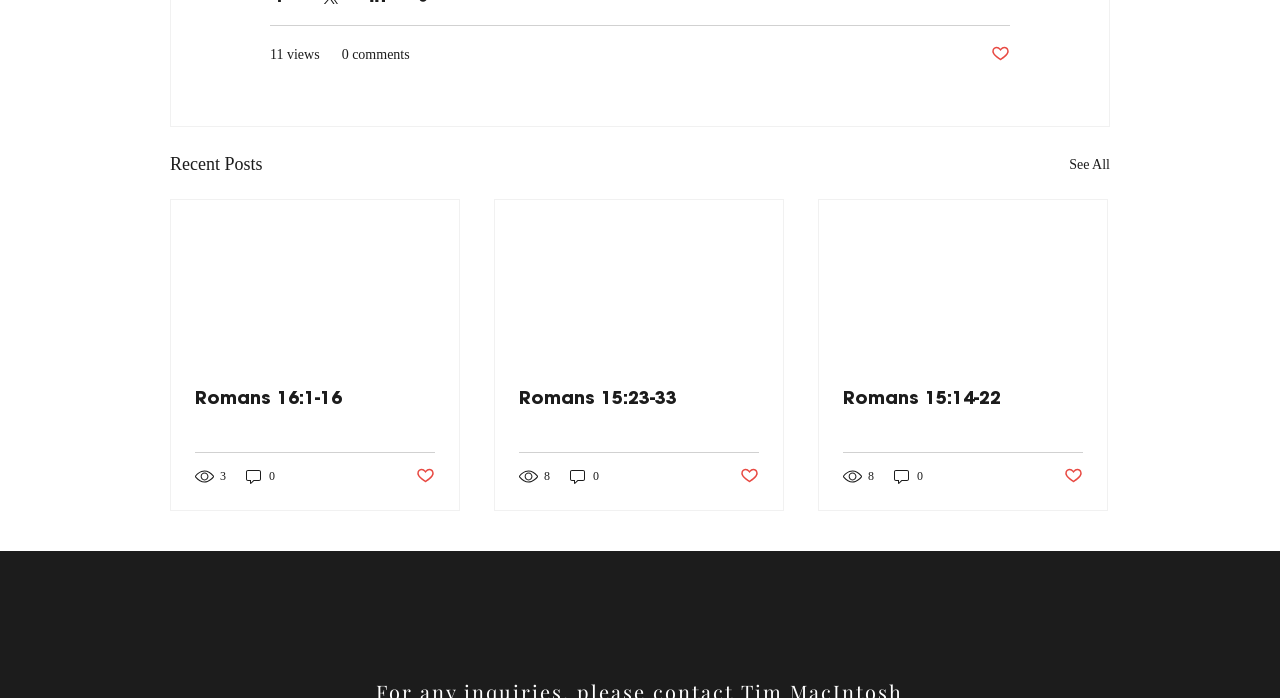Please predict the bounding box coordinates of the element's region where a click is necessary to complete the following instruction: "Read Romans 16:1-16". The coordinates should be represented by four float numbers between 0 and 1, i.e., [left, top, right, bottom].

[0.152, 0.553, 0.34, 0.586]